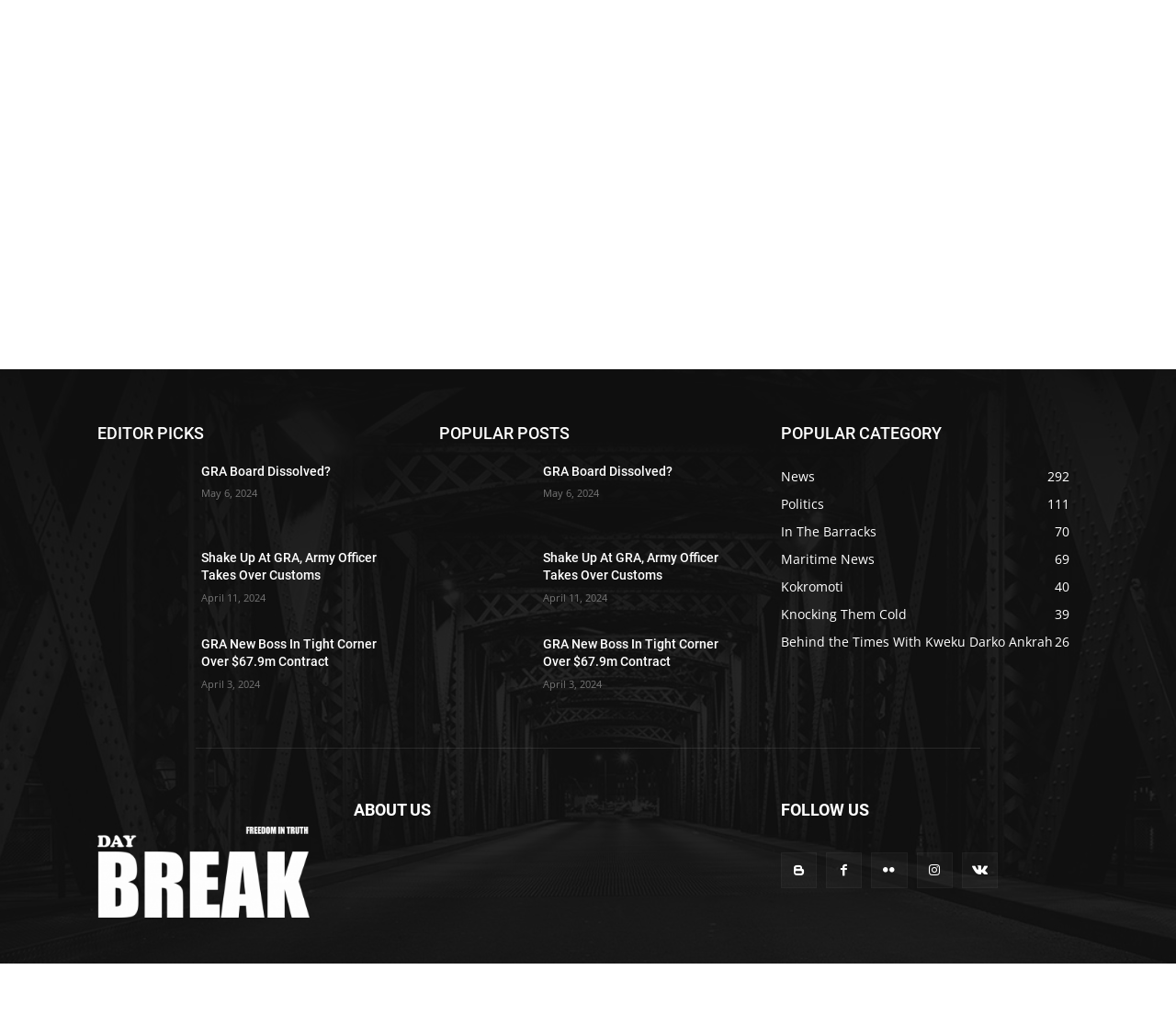What is the title of the first article?
Based on the image, answer the question with as much detail as possible.

The first article is located at the top left of the webpage, and its title is 'GRA Board Dissolved?' which is indicated by the heading element with bounding box coordinates [0.083, 0.451, 0.336, 0.468] and [0.171, 0.451, 0.336, 0.468].